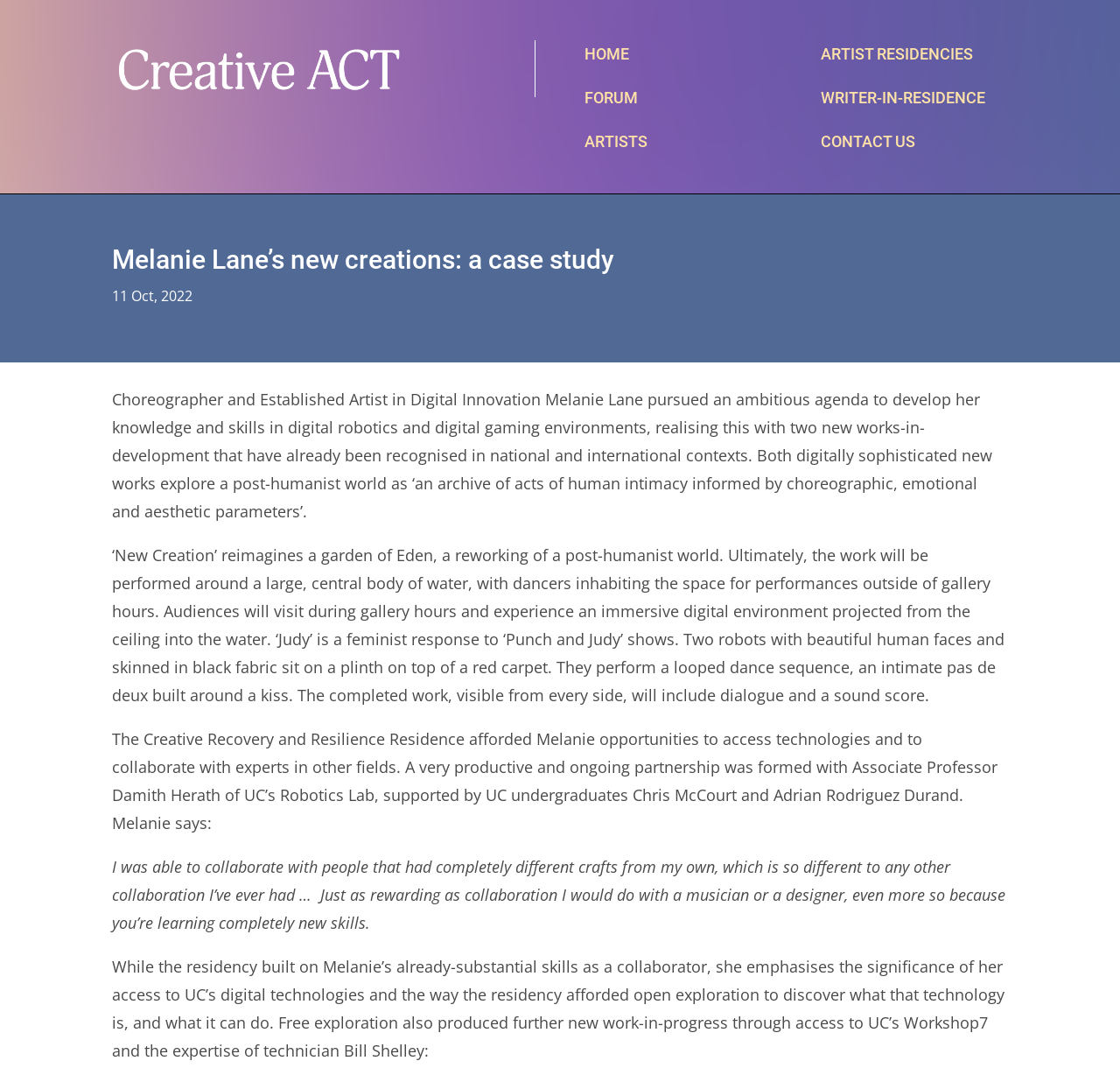What is the name of the robot in the 'Judy' work?
Refer to the image and answer the question using a single word or phrase.

None